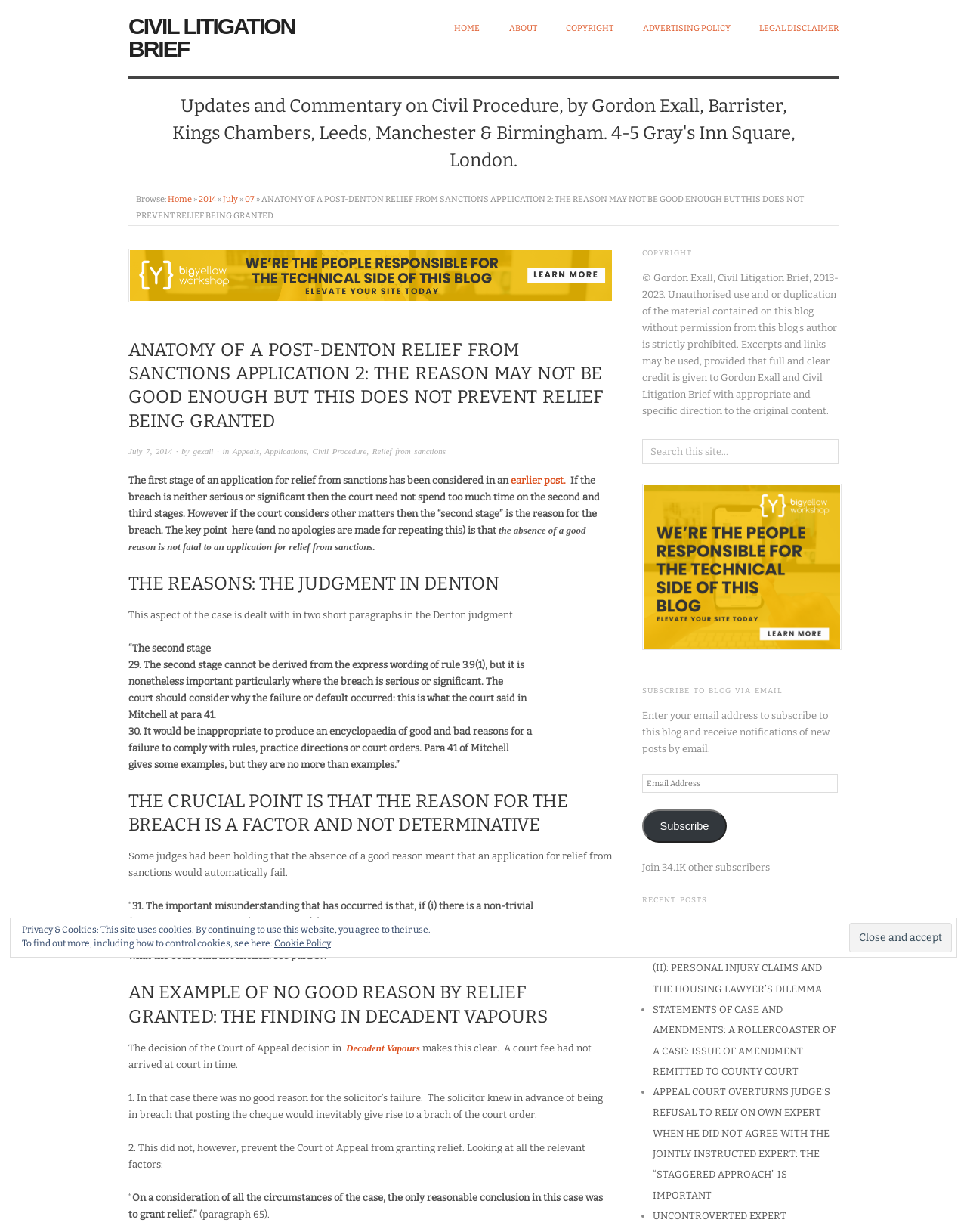What is the name of the court case mentioned in the post?
Provide a one-word or short-phrase answer based on the image.

Decadent Vapours